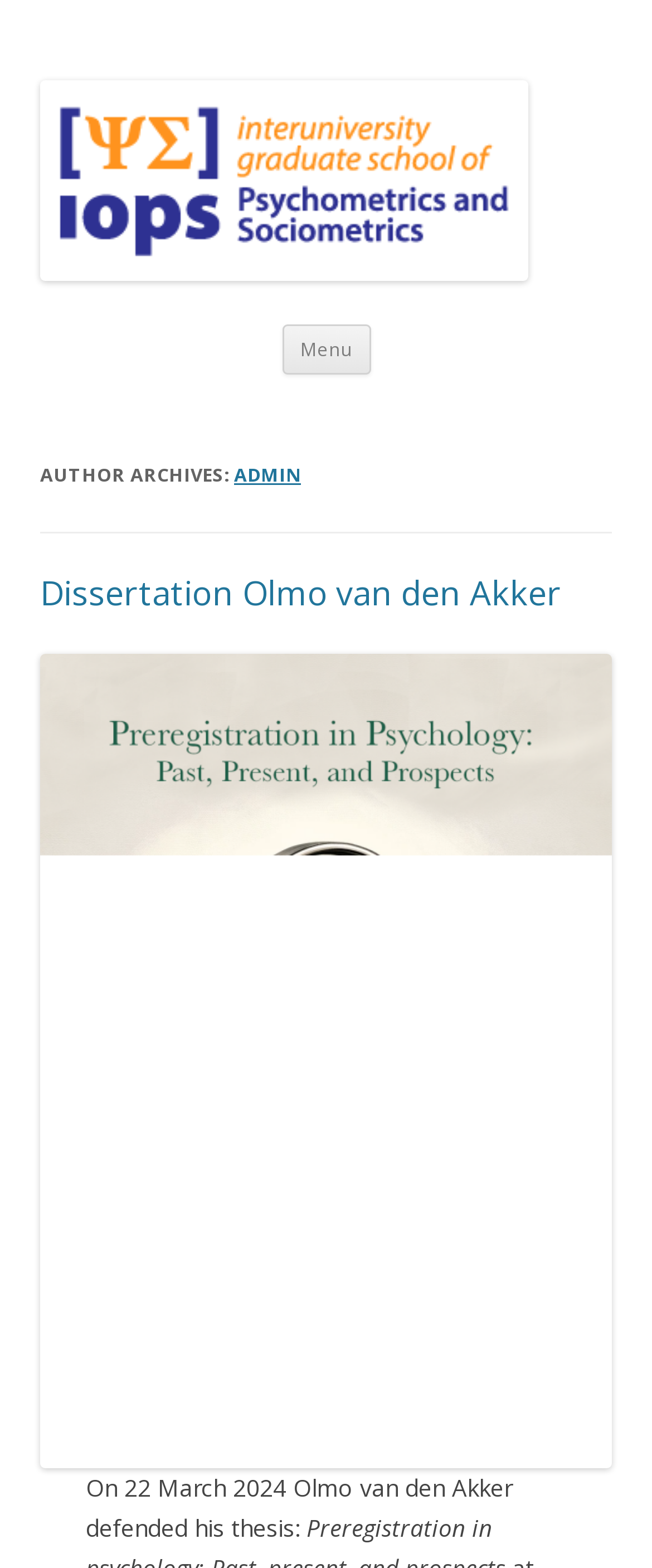Provide the bounding box coordinates for the UI element that is described as: "admin".

[0.359, 0.294, 0.462, 0.31]